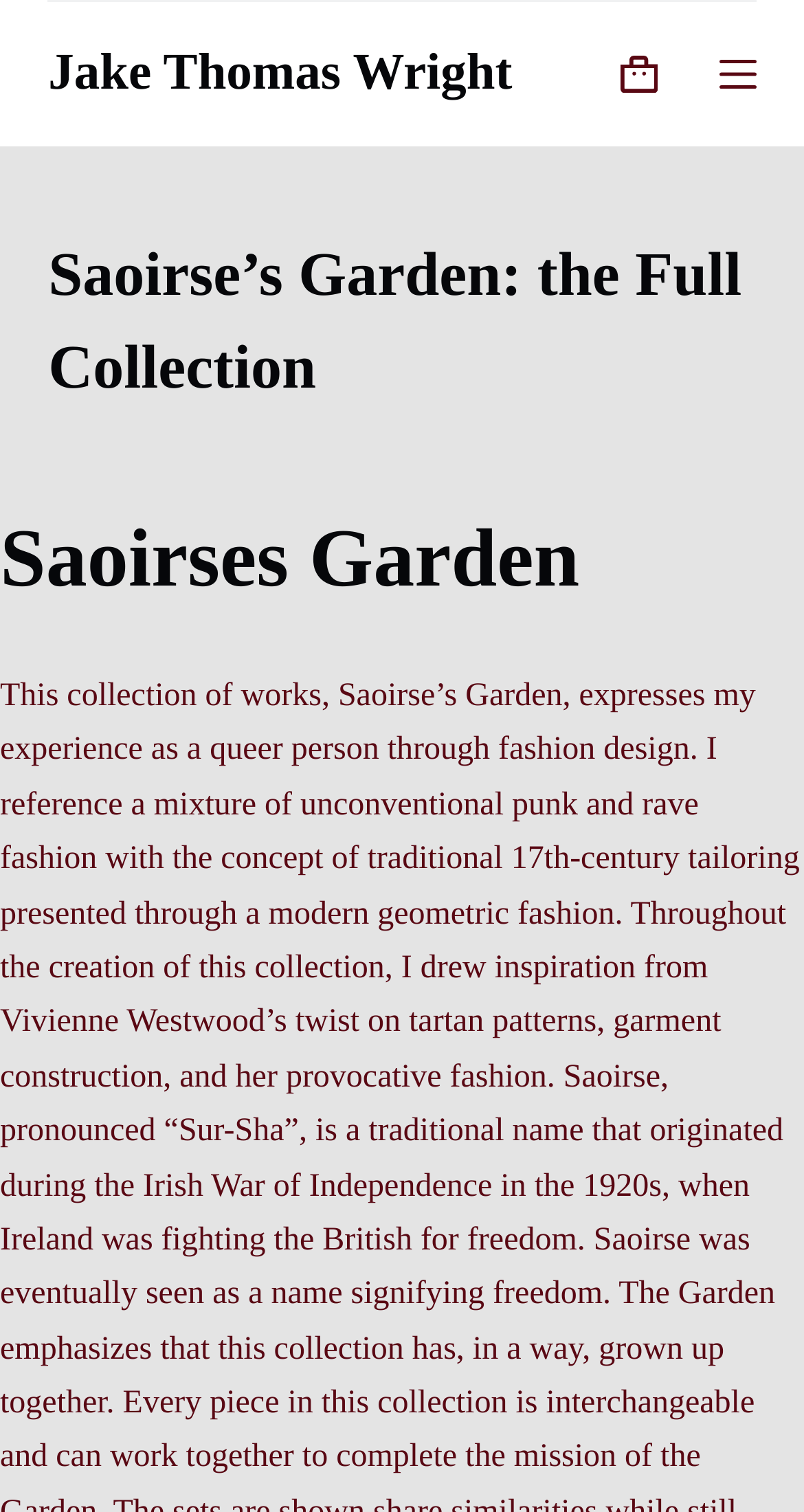How many headings are present on the webpage?
Please provide a detailed and comprehensive answer to the question.

There are two headings present on the webpage, one with the text 'Saoirse’s Garden: the Full Collection' and another with the text 'Saoirses Garden'.